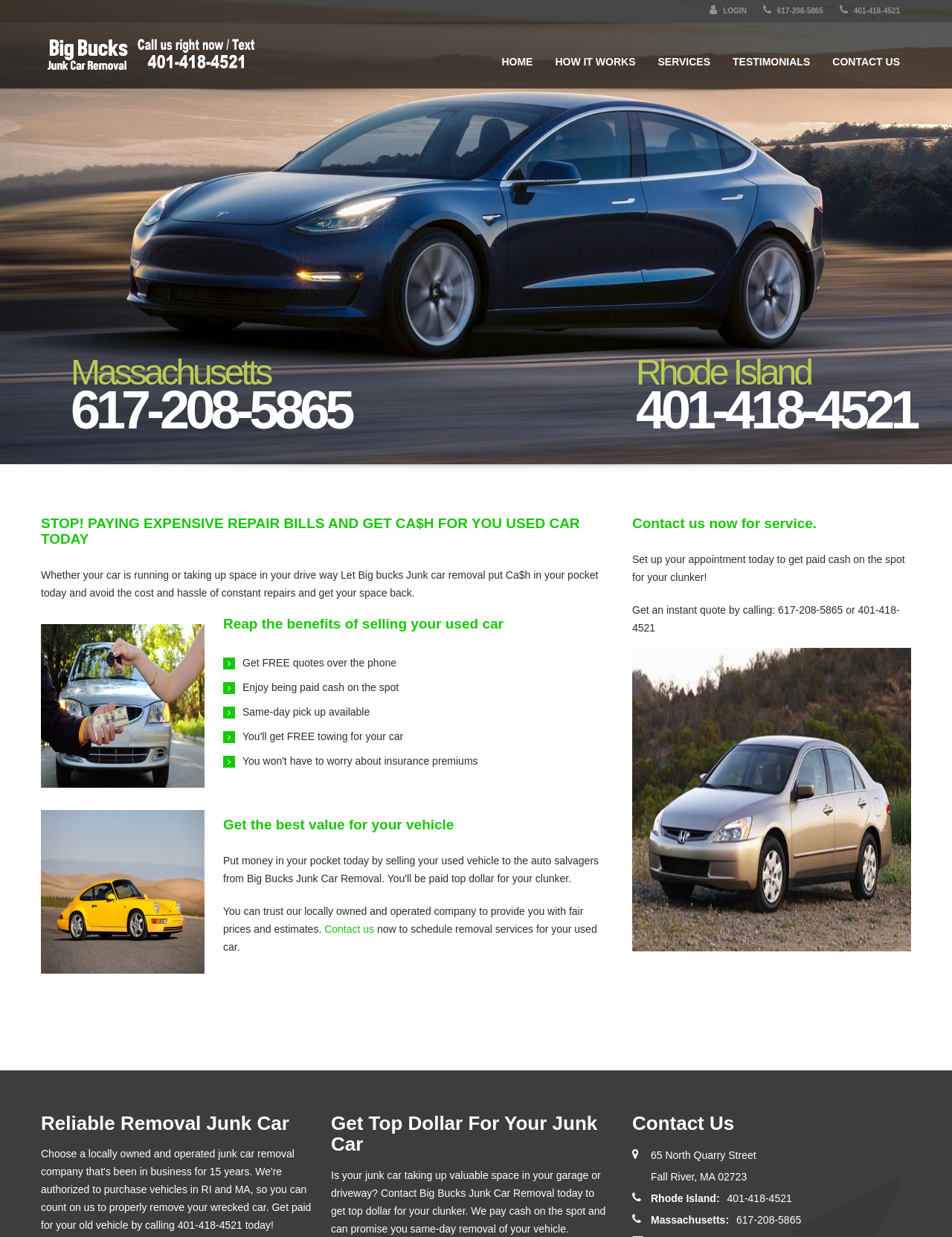Highlight the bounding box coordinates of the element you need to click to perform the following instruction: "Call the phone number 617-208-5865."

[0.801, 0.005, 0.865, 0.012]